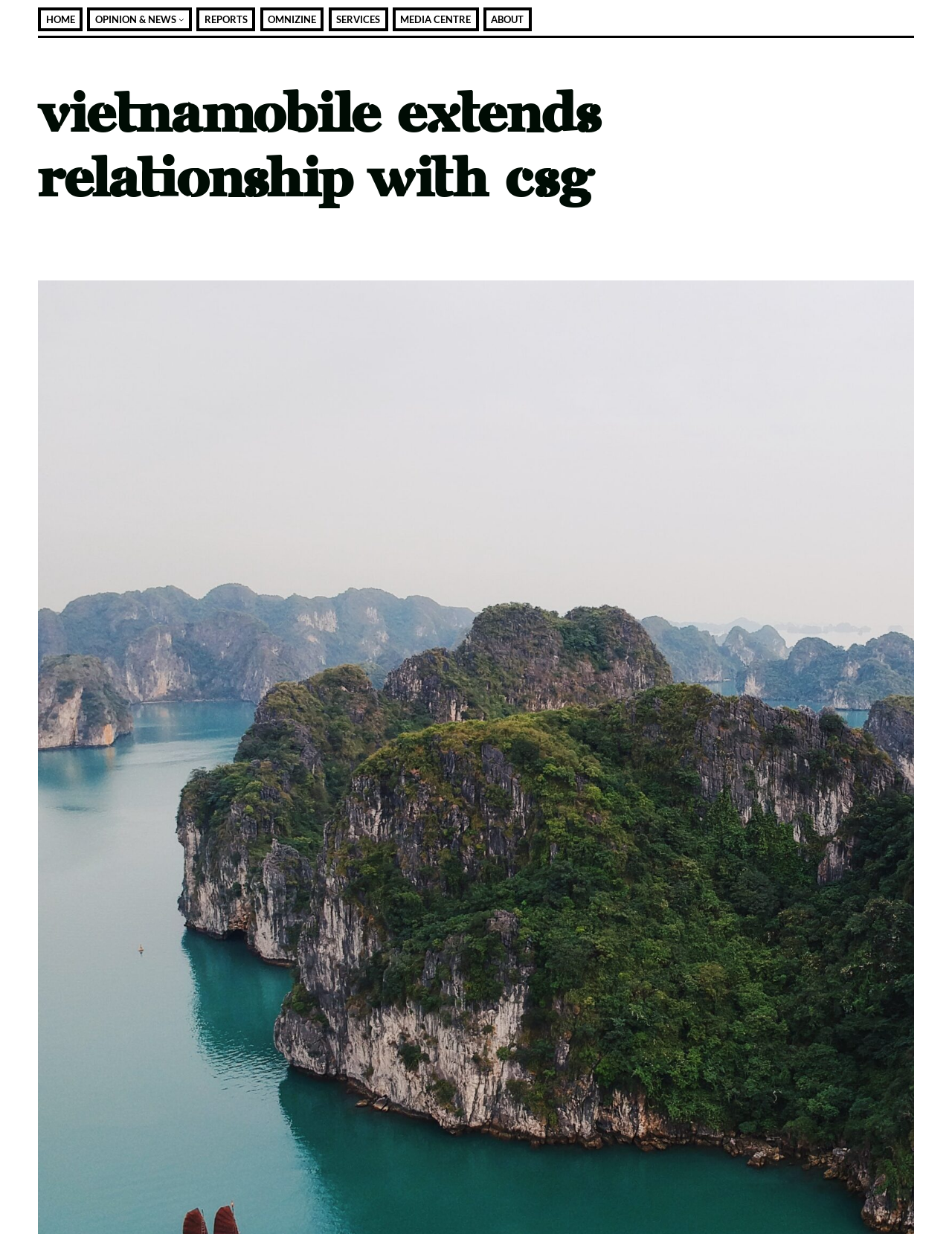Please give a succinct answer to the question in one word or phrase:
Is the OPINION & NEWS submenu expanded?

No